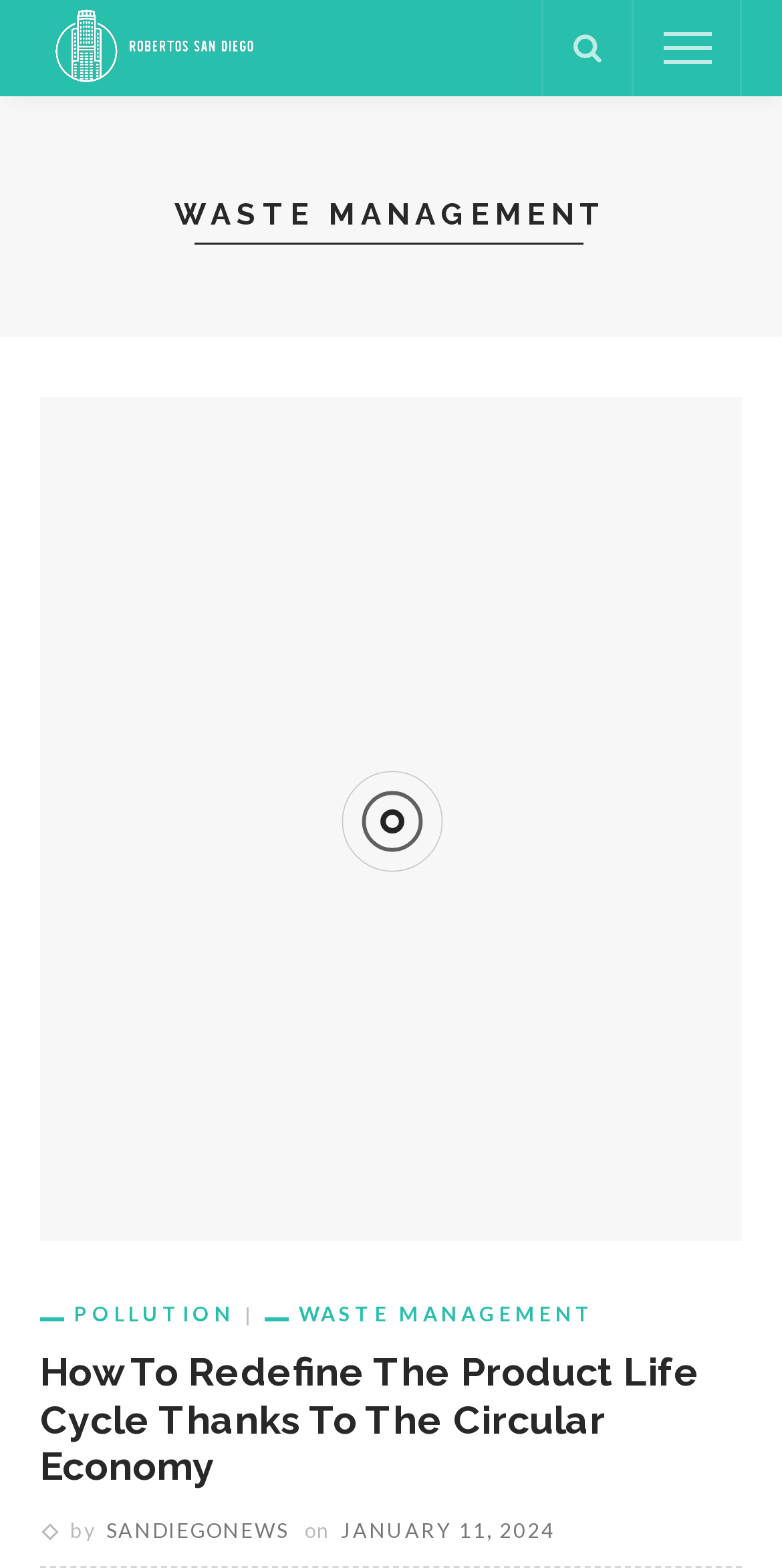Determine the bounding box coordinates for the area you should click to complete the following instruction: "Learn about waste management".

[0.364, 0.797, 0.787, 0.812]